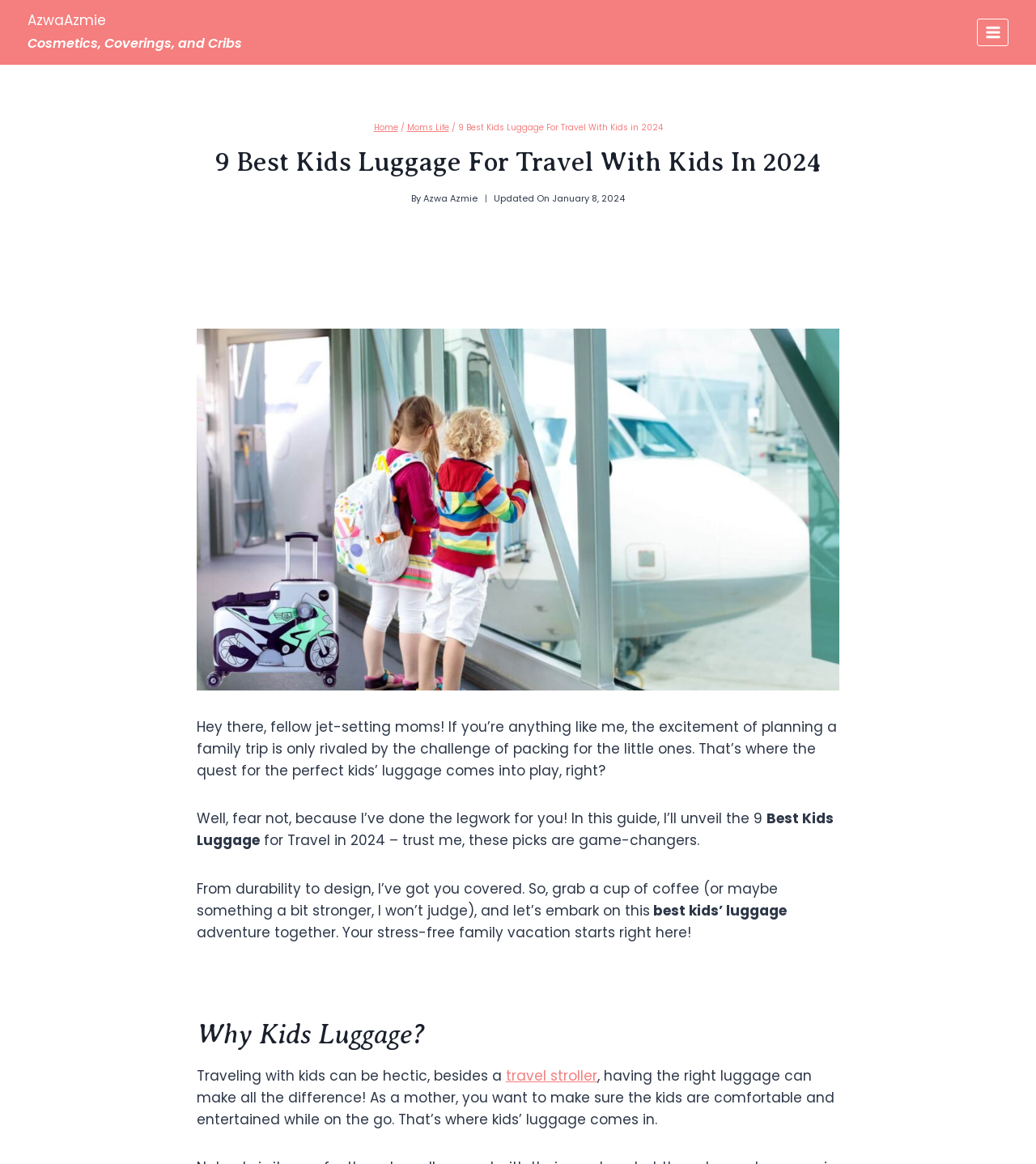Using the details from the image, please elaborate on the following question: What is the topic of the image?

The topic of the image can be determined by looking at the image description, which is 'best kids luggage'. This description is associated with the image element, indicating that the image is related to kids' luggage.